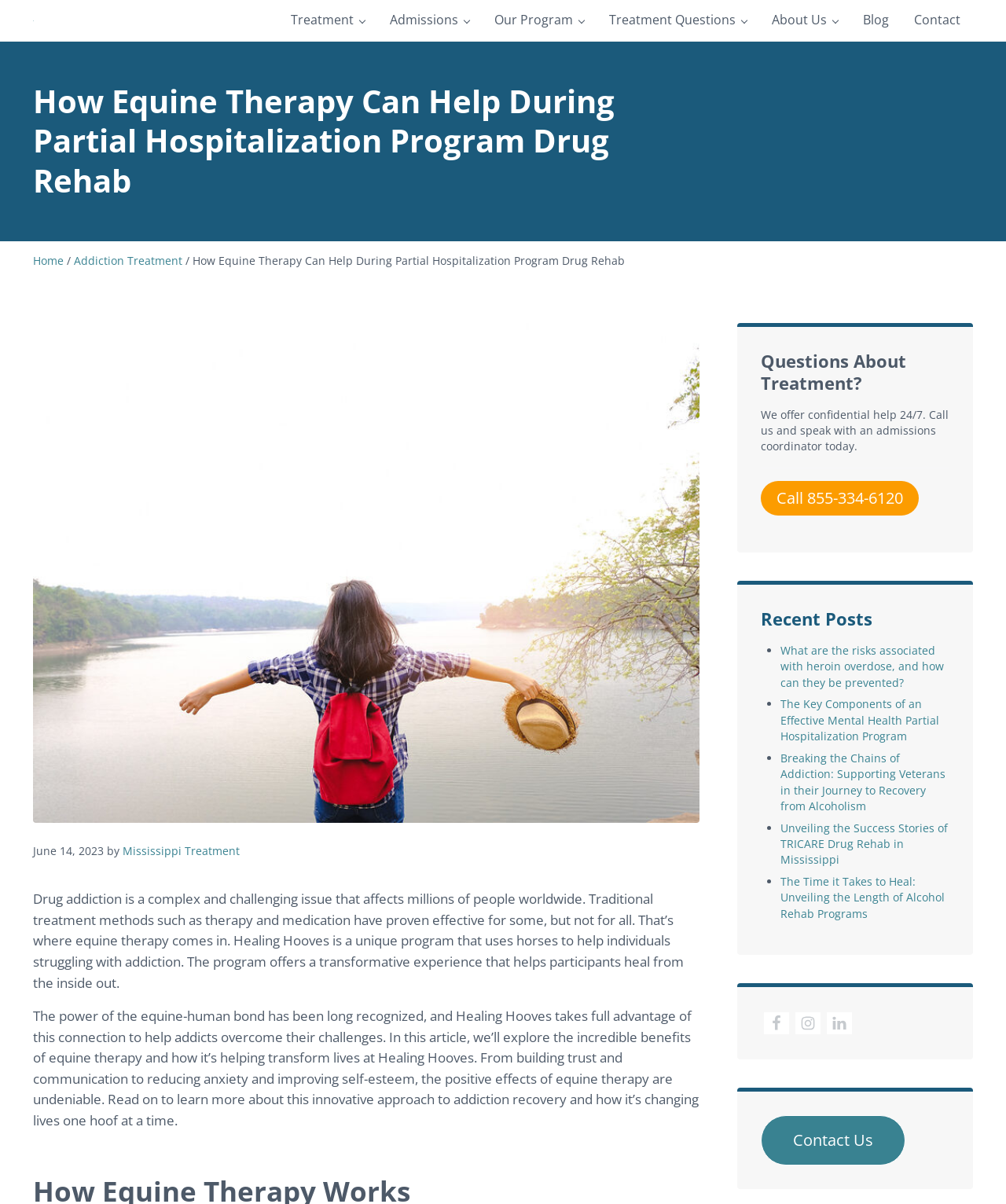Reply to the question with a single word or phrase:
What is the logo of the Mississippi Drug and Alcohol Treatment Center?

Mississippi Drug and Alcohol Treatment Center logo